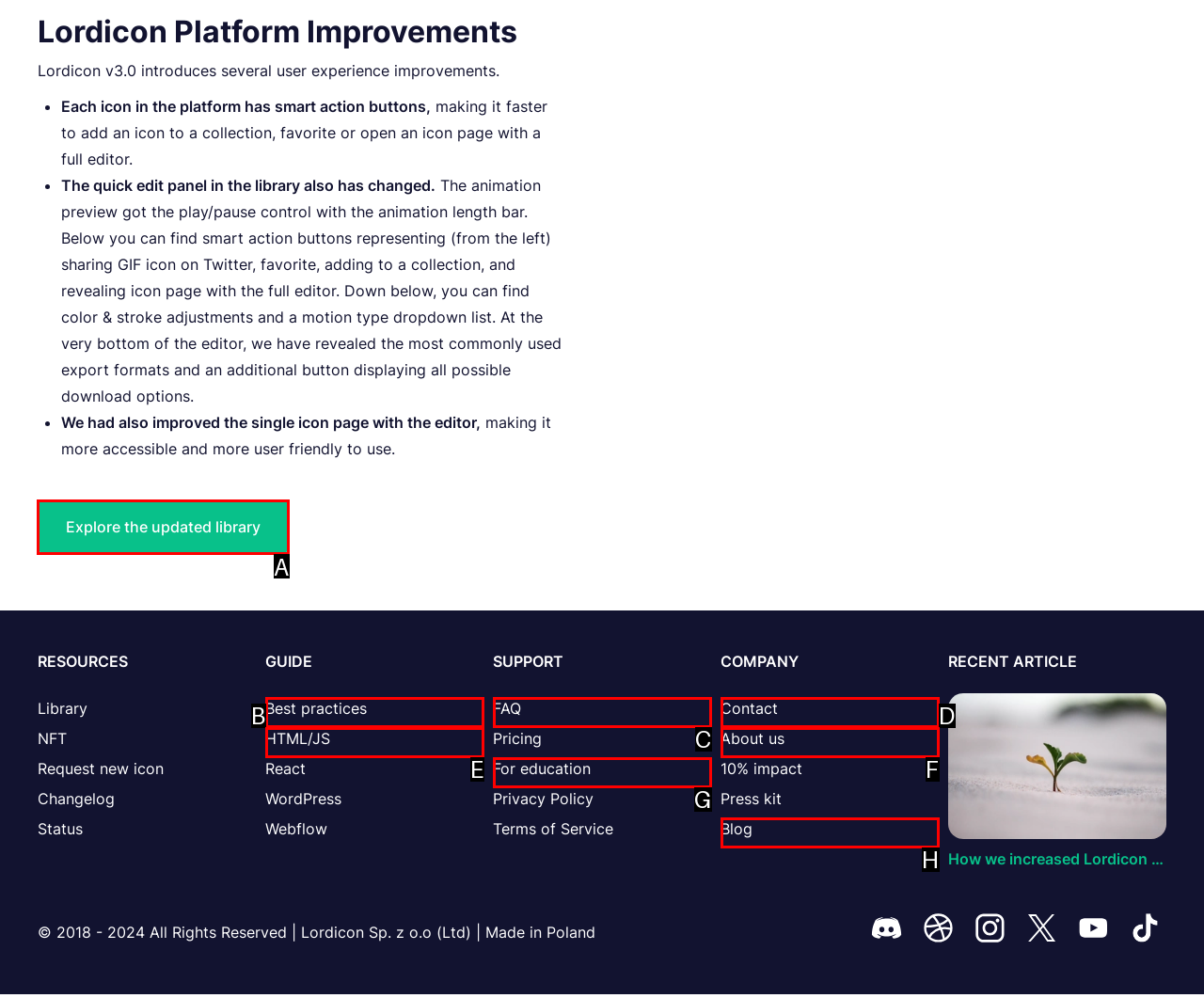Pick the option that should be clicked to perform the following task: Explore the updated library
Answer with the letter of the selected option from the available choices.

A